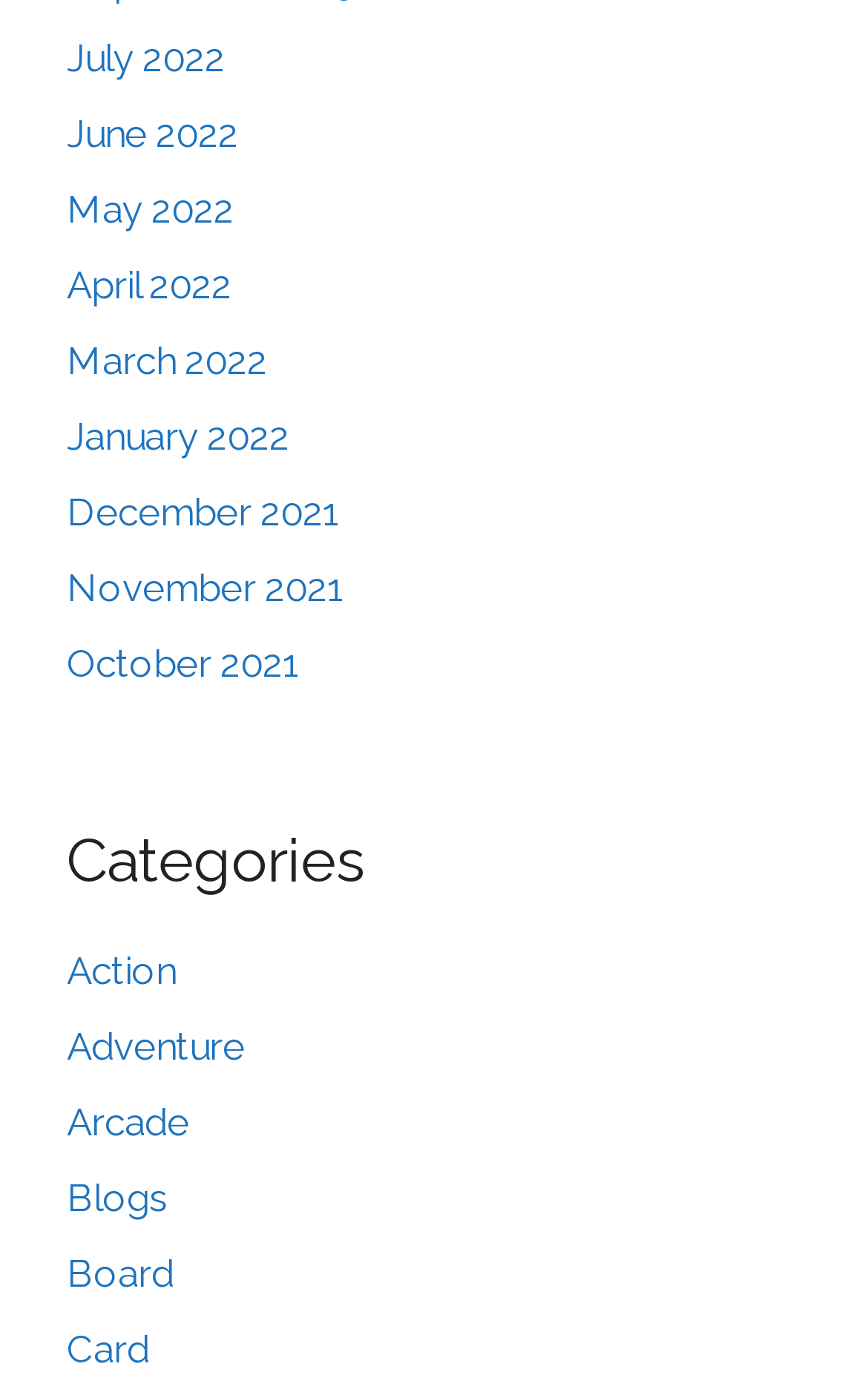Using the webpage screenshot and the element description Blogs, determine the bounding box coordinates. Specify the coordinates in the format (top-left x, top-left y, bottom-right x, bottom-right y) with values ranging from 0 to 1.

[0.077, 0.853, 0.192, 0.885]